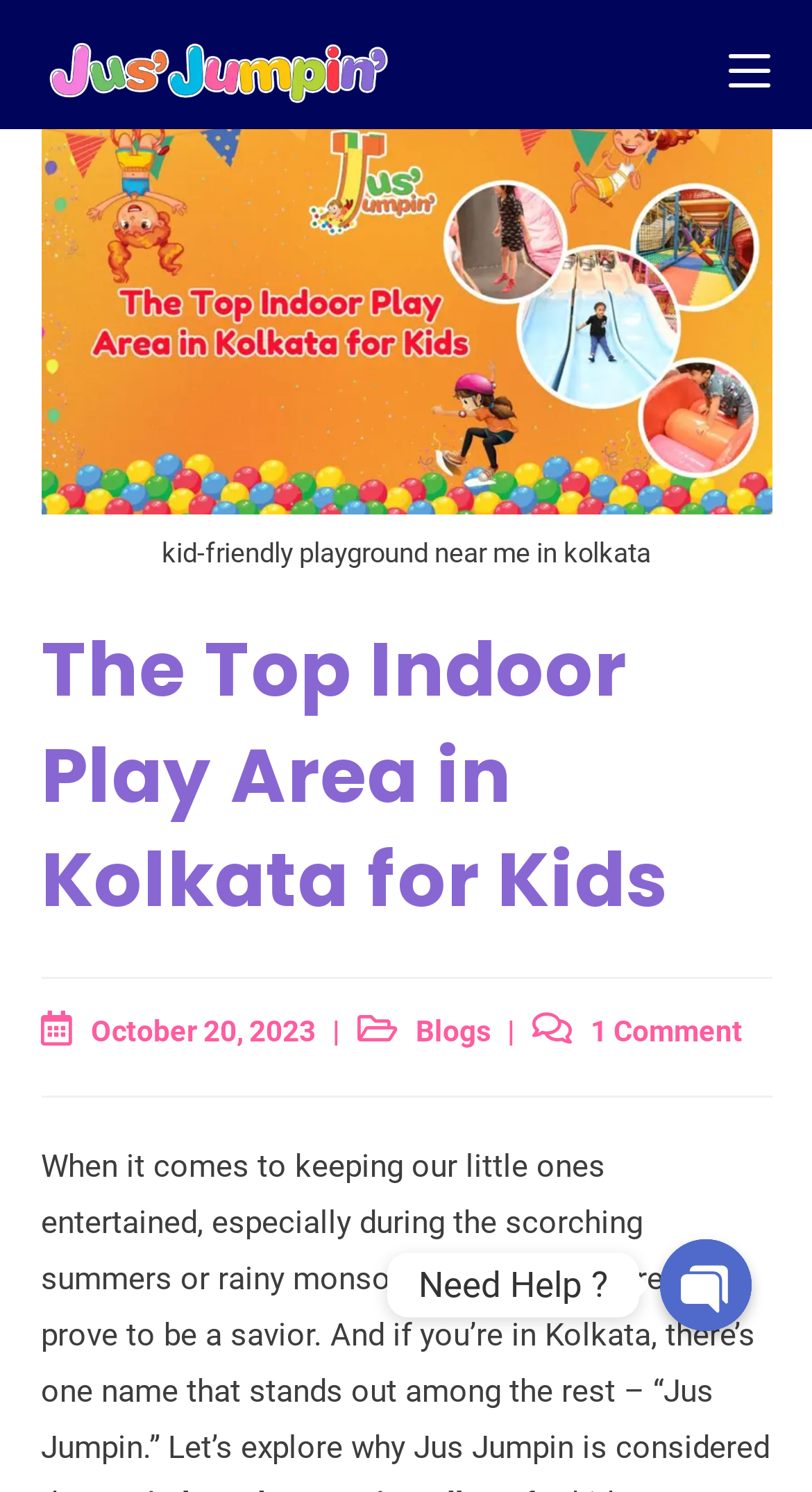Show the bounding box coordinates for the HTML element described as: "aria-label="Mobile Menu"".

[0.897, 0.028, 0.949, 0.067]